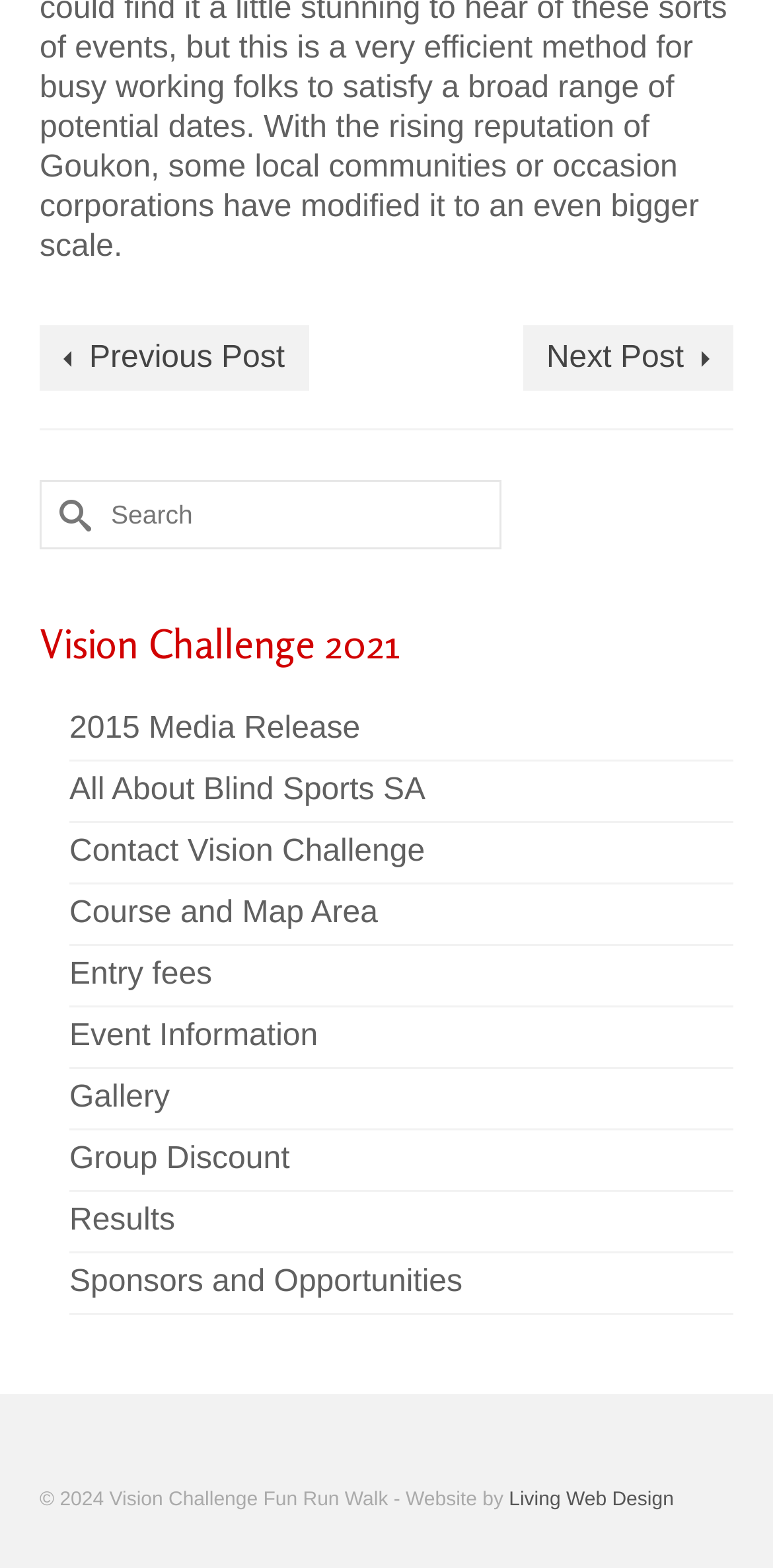How many links are present in the footer?
Refer to the screenshot and answer in one word or phrase.

2